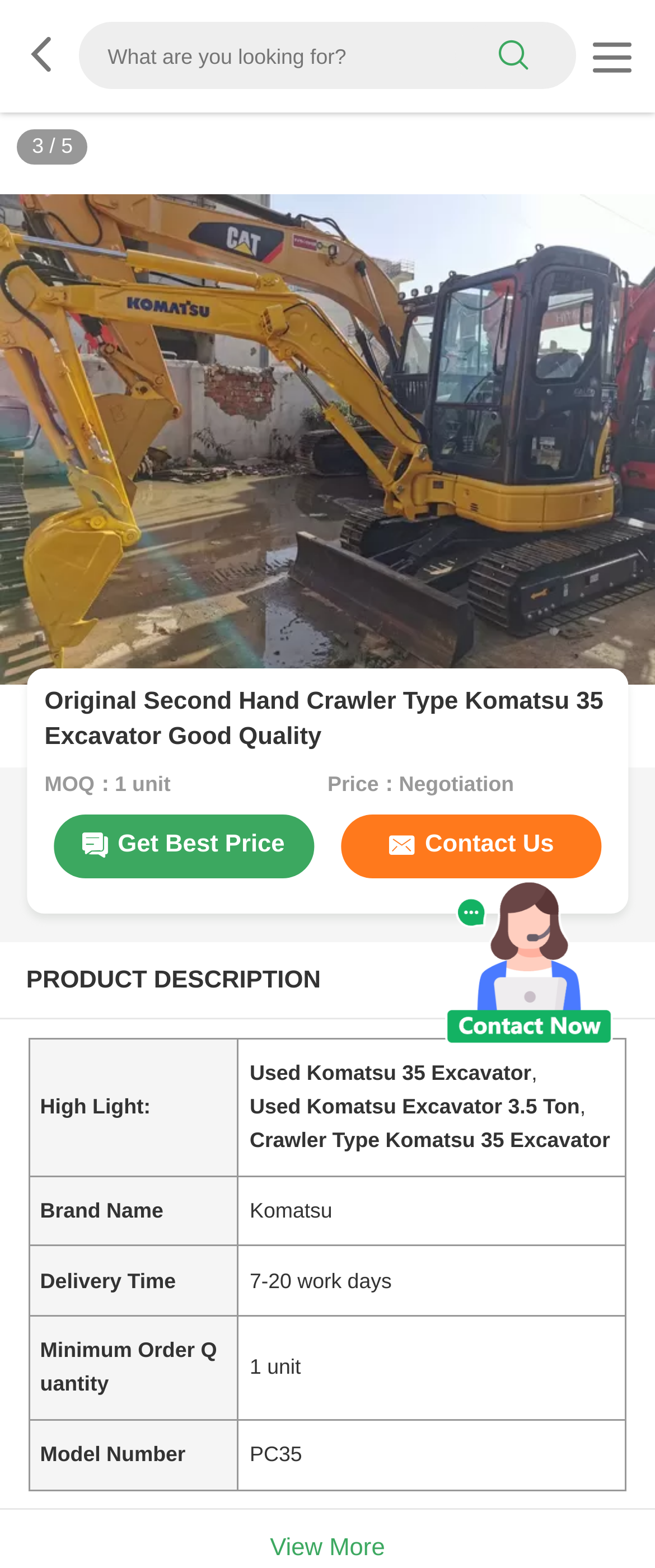Answer the following inquiry with a single word or phrase:
What is the minimum order quantity?

1 unit